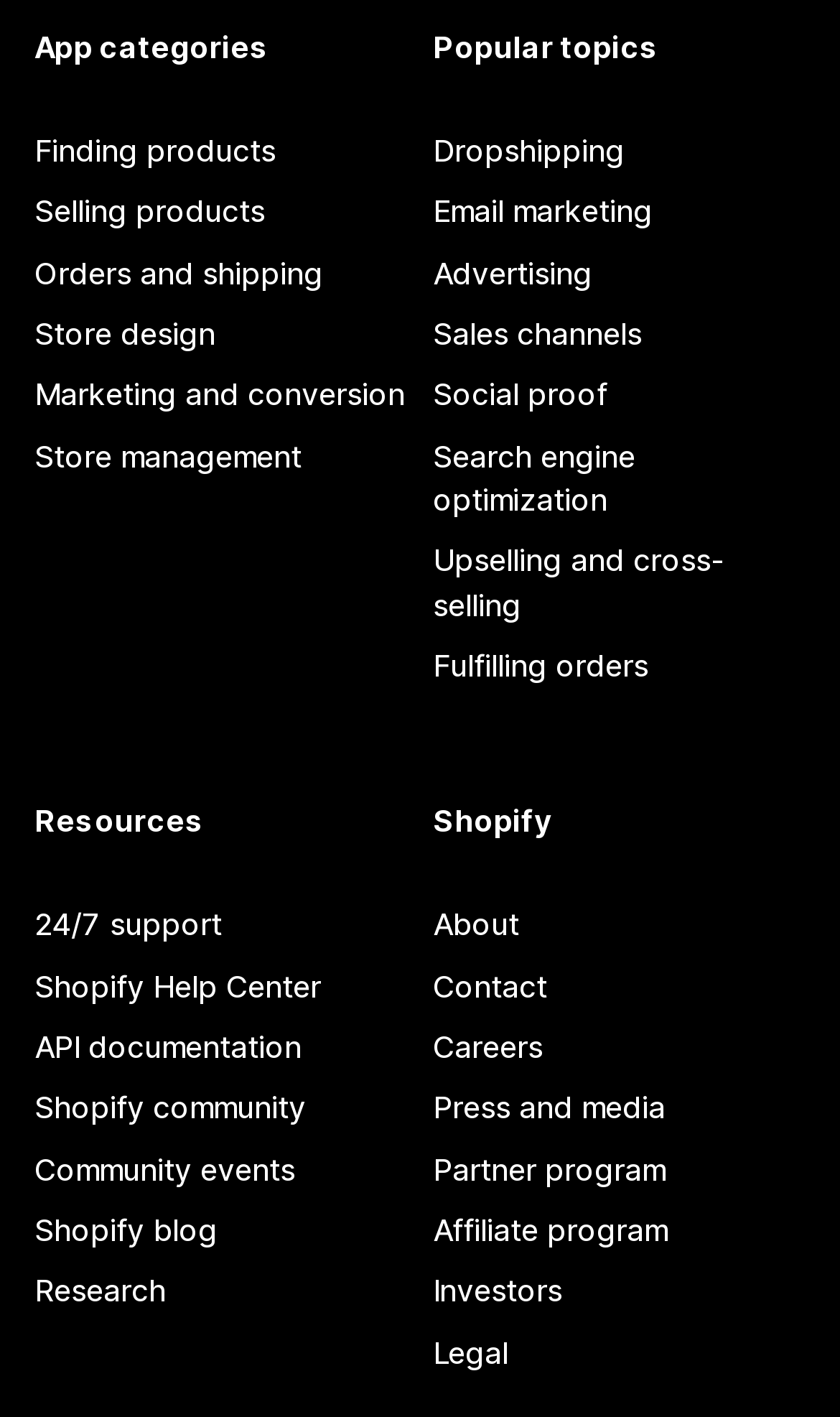Identify and provide the bounding box for the element described by: "24/7 support".

[0.041, 0.632, 0.485, 0.675]